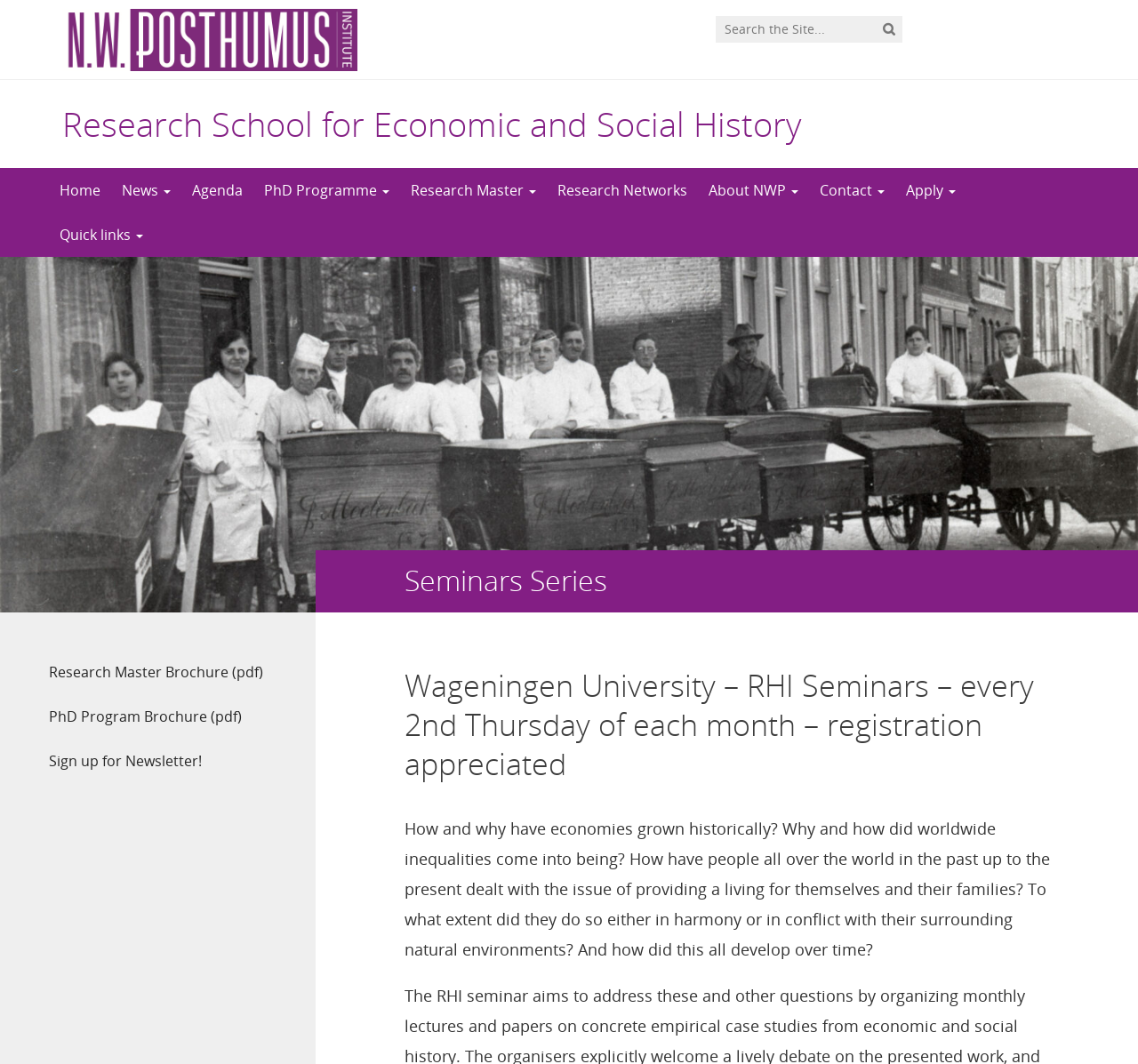Determine the bounding box for the UI element described here: "name="s" placeholder="Search the Site..."".

[0.629, 0.015, 0.793, 0.04]